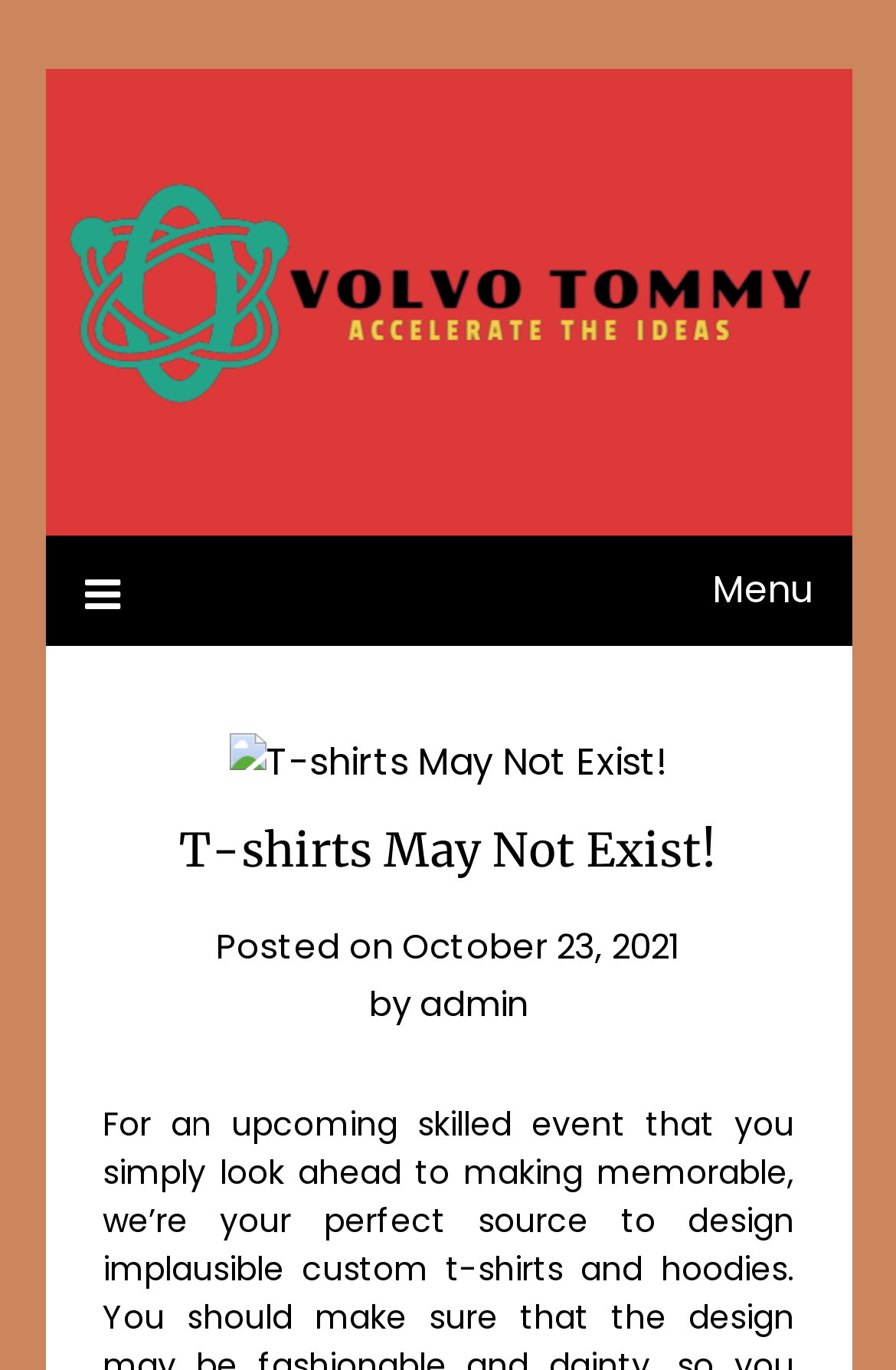Present a detailed account of what is displayed on the webpage.

The webpage is titled "T-shirts May Not Exist! – Volvo Tommy" and features a prominent link to "Volvo Tommy" at the top left, accompanied by an image with the same name. 

To the right of this link is a menu icon represented by the "\uf0c9" character, which is currently not expanded. 

Below the menu icon, there is a header section that spans most of the width of the page. Within this section, there is a heading that reads "T-shirts May Not Exist!" and is positioned near the top. 

Underneath the heading, there is a line of text that indicates the post date, which is "October 23, 2021", and is attributed to the author "admin". The post date and author information are positioned near the center of the page.